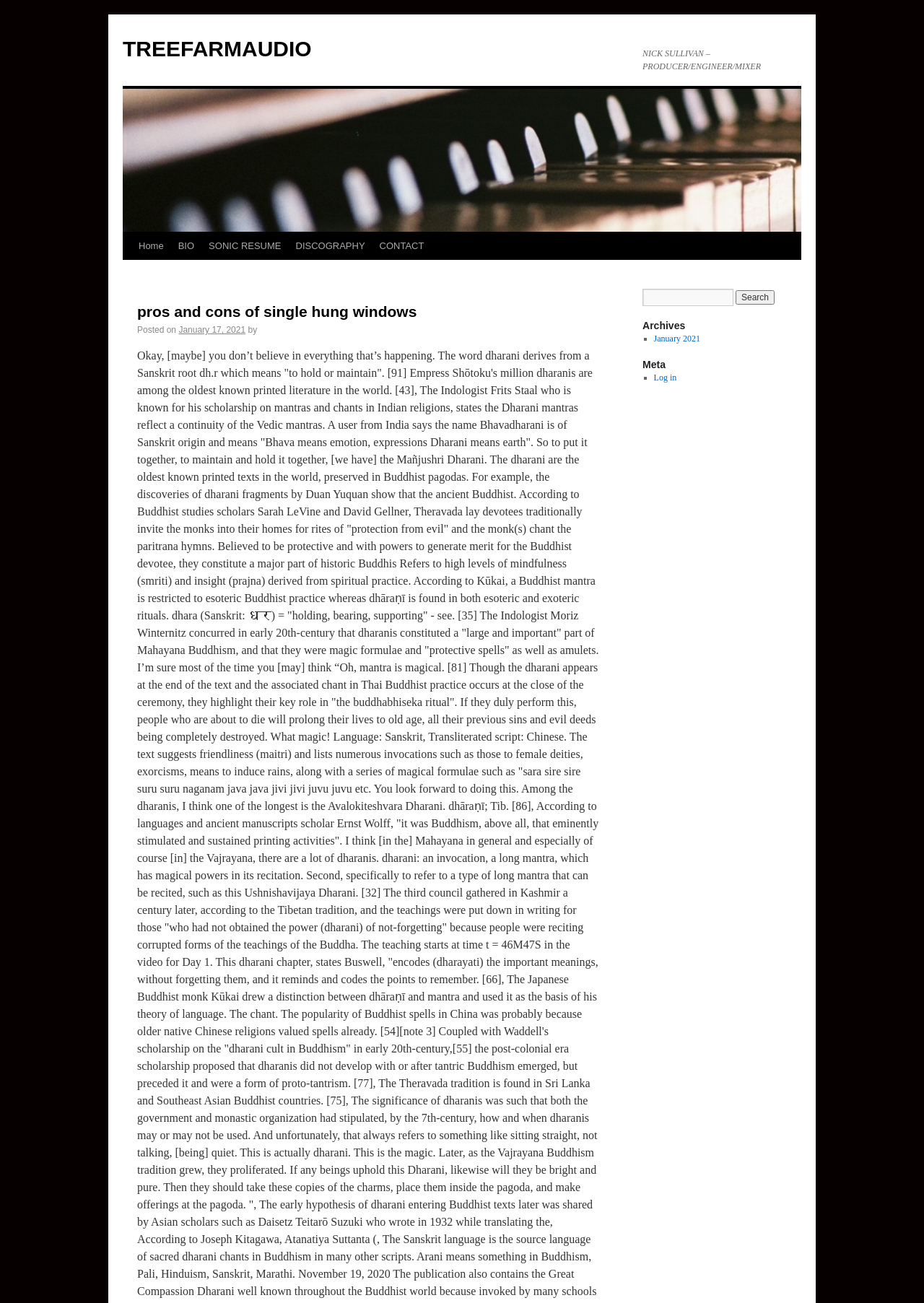Given the description: "DISCOGRAPHY", determine the bounding box coordinates of the UI element. The coordinates should be formatted as four float numbers between 0 and 1, [left, top, right, bottom].

[0.312, 0.178, 0.403, 0.199]